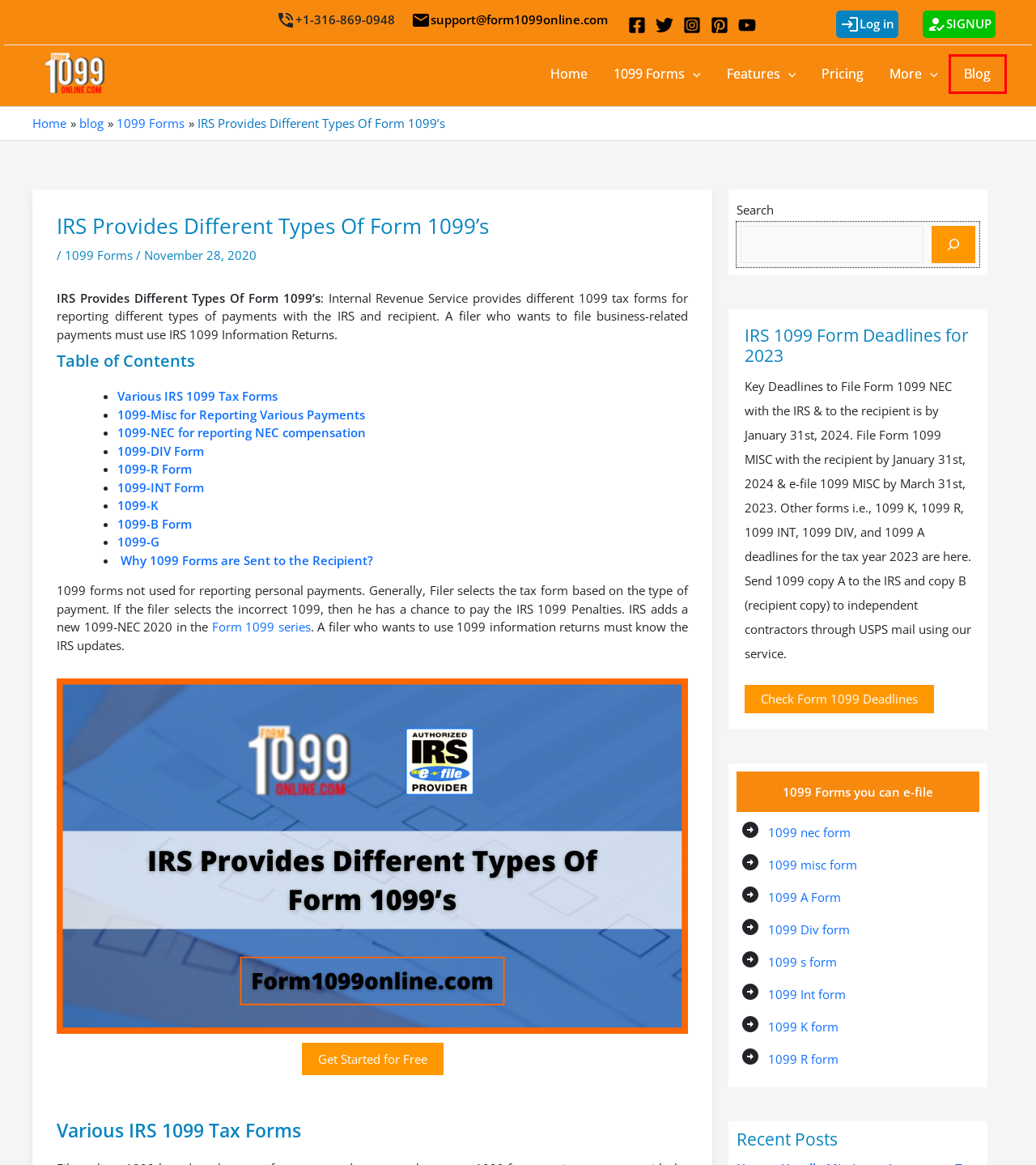Inspect the screenshot of a webpage with a red rectangle bounding box. Identify the webpage description that best corresponds to the new webpage after clicking the element inside the bounding box. Here are the candidates:
A. 1099 Online Pricing | 1099 E-File Service - Form1099online.com
B. 1099 A Form | File 1099 A Form; Acquisition or Abandonment - IRS
C. File 1099 Div Form; Dividends and Distributions - Form1099Online
D. Blog - Form 1099 Online - IRS Authorized E-File Provider
E. Easily File 1099 Forms Online | IRS Approved E-file Provider
F. File 1099 R Form; Distributions From Pensions, Annuities - IRS
G. 1099 Forms -1099 Nec,1099 Misc,1099 Div,1099 Int,1099 R,1099 k,1099 a
H. Form1099Online Features - 1099 Efiling Features

D